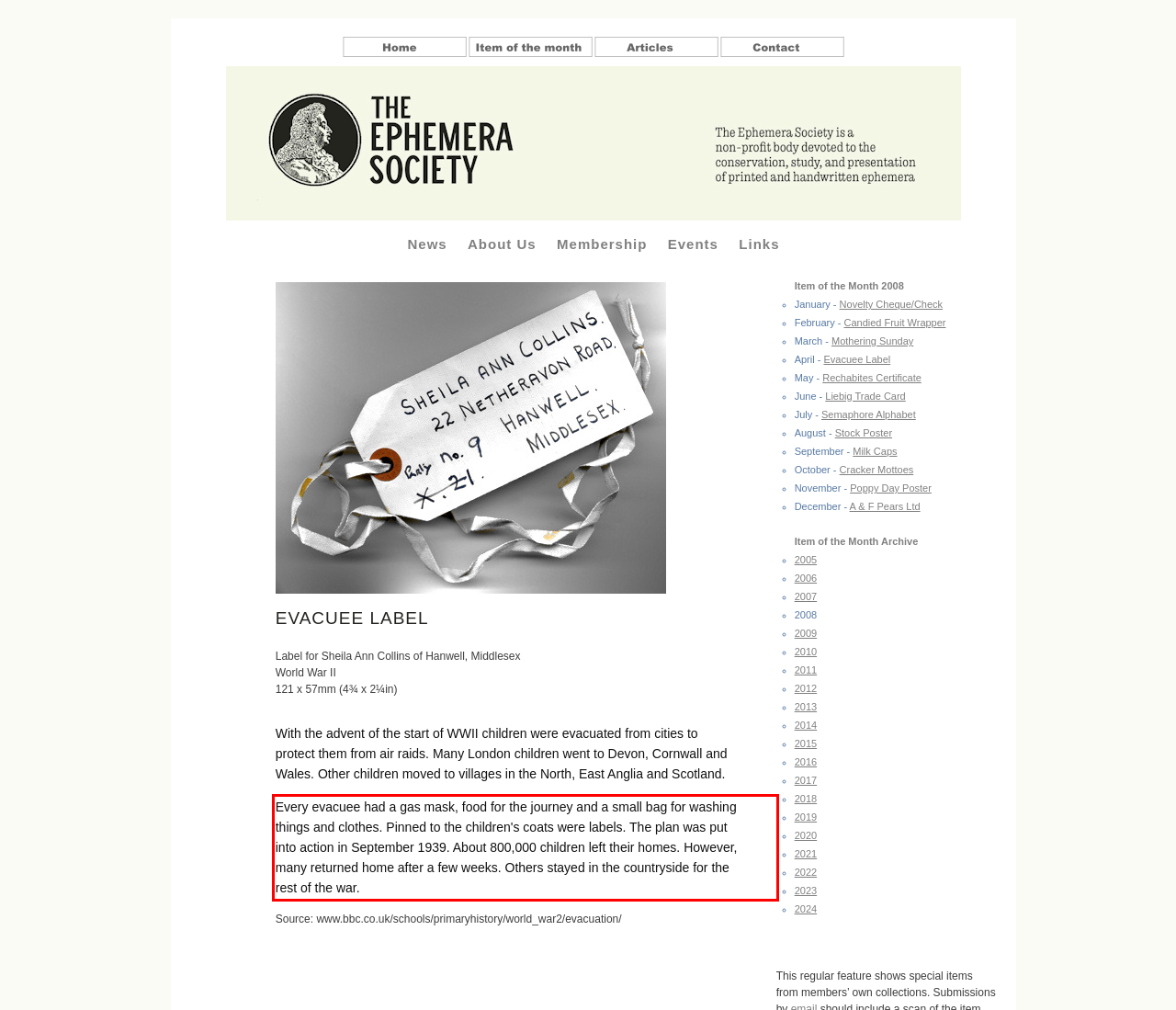You have a screenshot of a webpage where a UI element is enclosed in a red rectangle. Perform OCR to capture the text inside this red rectangle.

Every evacuee had a gas mask, food for the journey and a small bag for washing things and clothes. Pinned to the children's coats were labels. The plan was put into action in September 1939. About 800,000 children left their homes. However, many returned home after a few weeks. Others stayed in the countryside for the rest of the war.